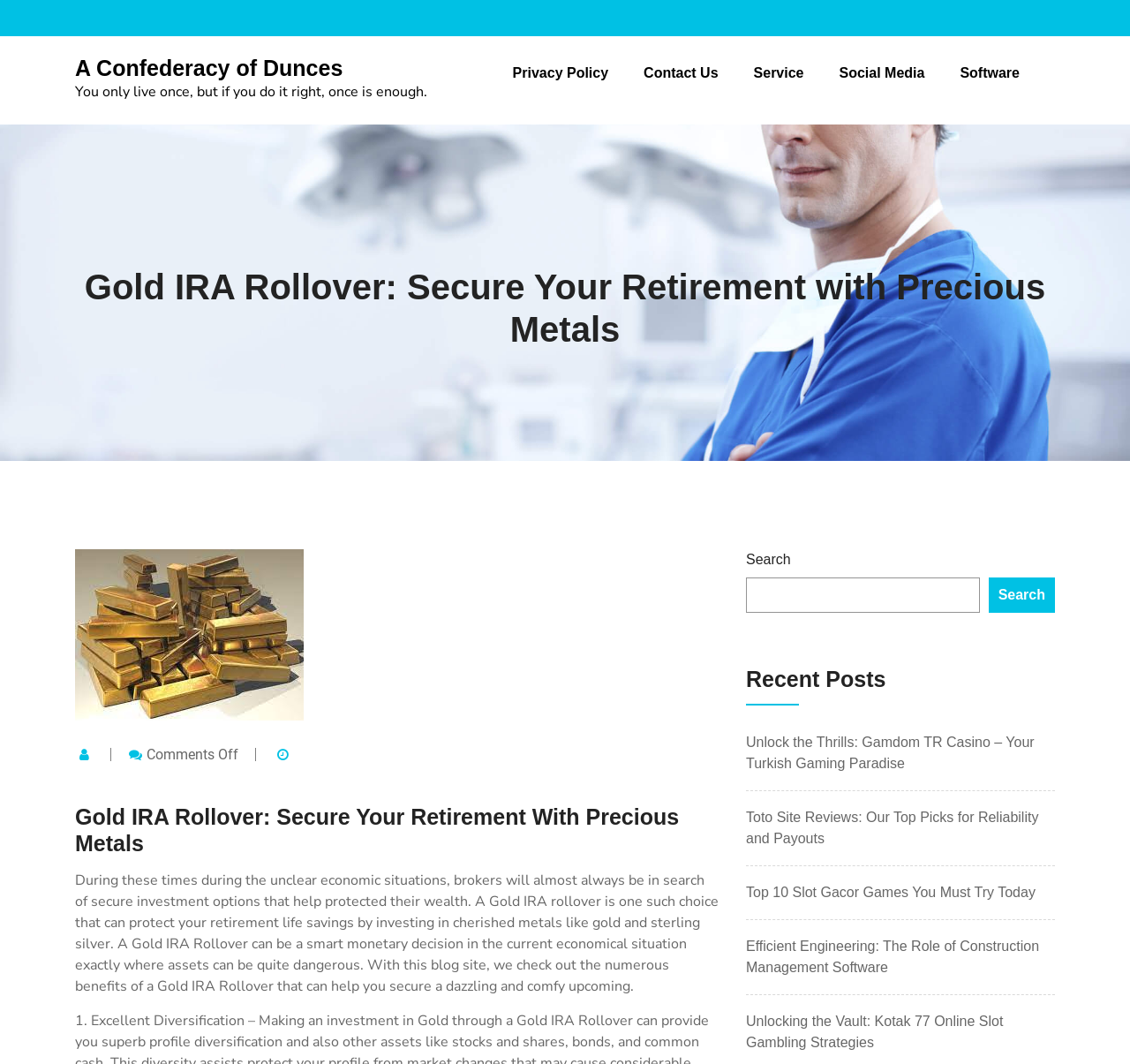Bounding box coordinates are specified in the format (top-left x, top-left y, bottom-right x, bottom-right y). All values are floating point numbers bounded between 0 and 1. Please provide the bounding box coordinate of the region this sentence describes: parent_node: Search name="s"

[0.66, 0.543, 0.867, 0.576]